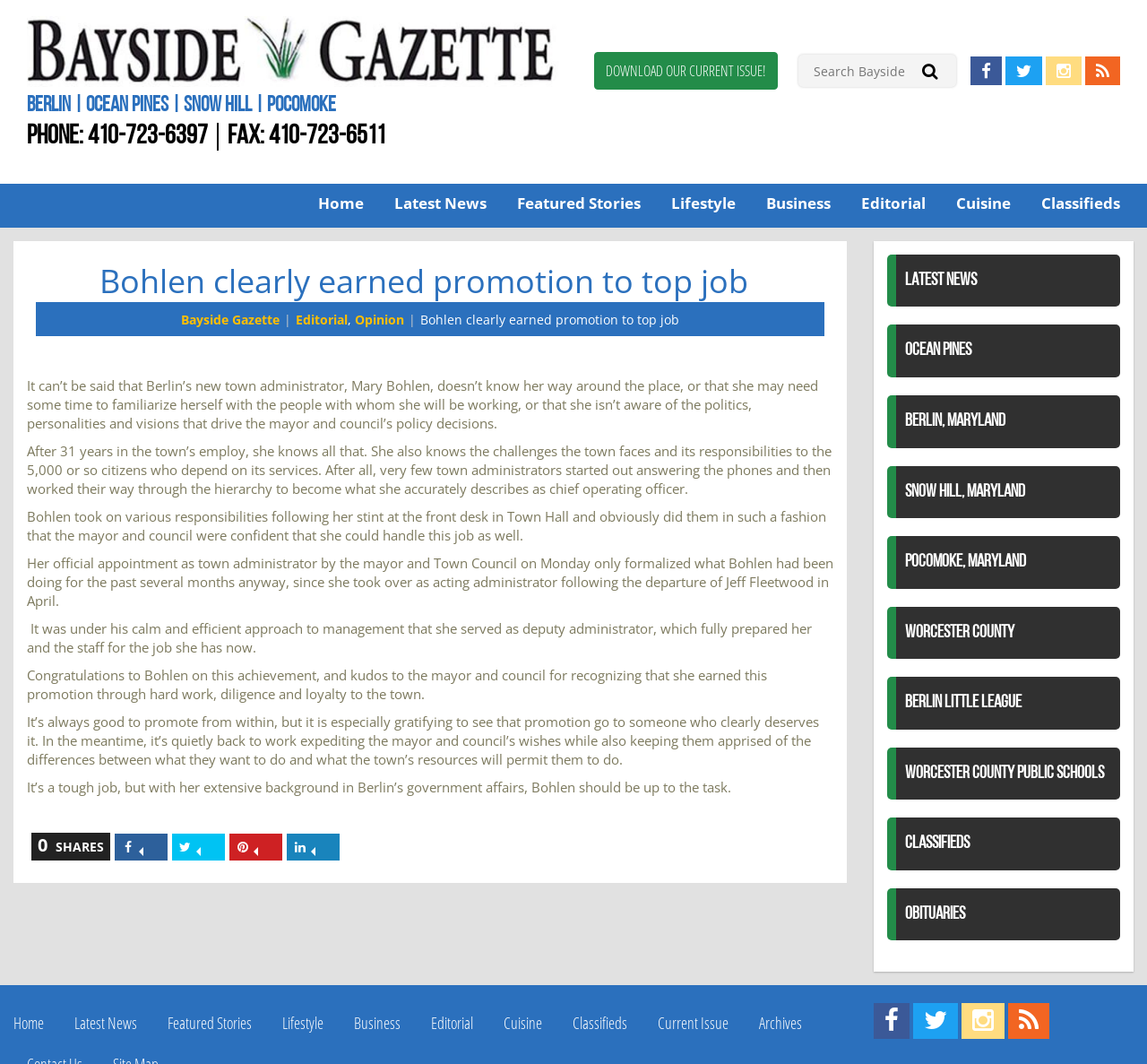How many links are there in the 'Latest News' section?
Answer the question with detailed information derived from the image.

The 'Latest News' section has 6 links, which can be found by counting the links in the section with the heading 'LATEST NEWS'.